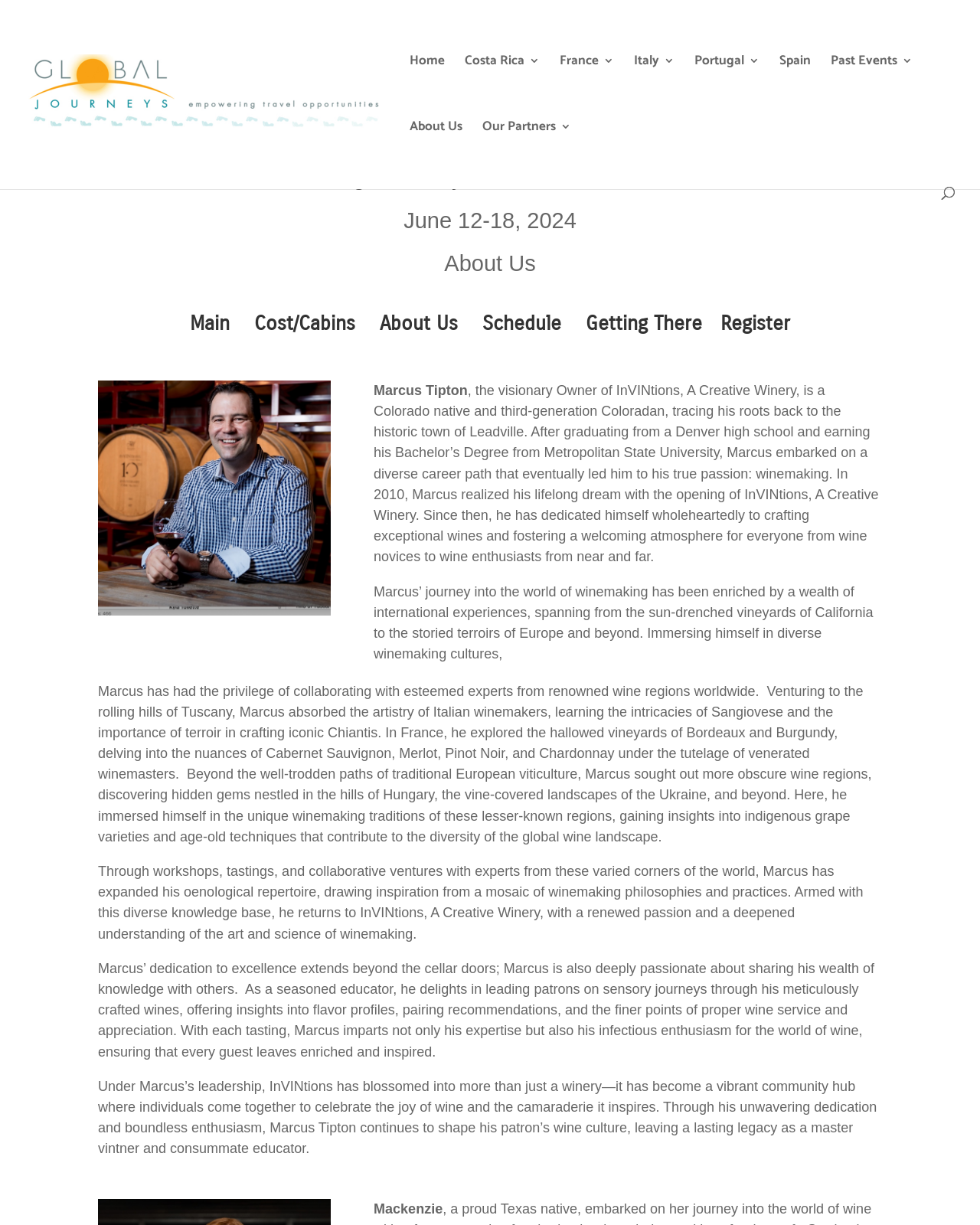Identify the bounding box coordinates of the clickable section necessary to follow the following instruction: "Visit the Golden Spike Company website". The coordinates should be presented as four float numbers from 0 to 1, i.e., [left, top, right, bottom].

None